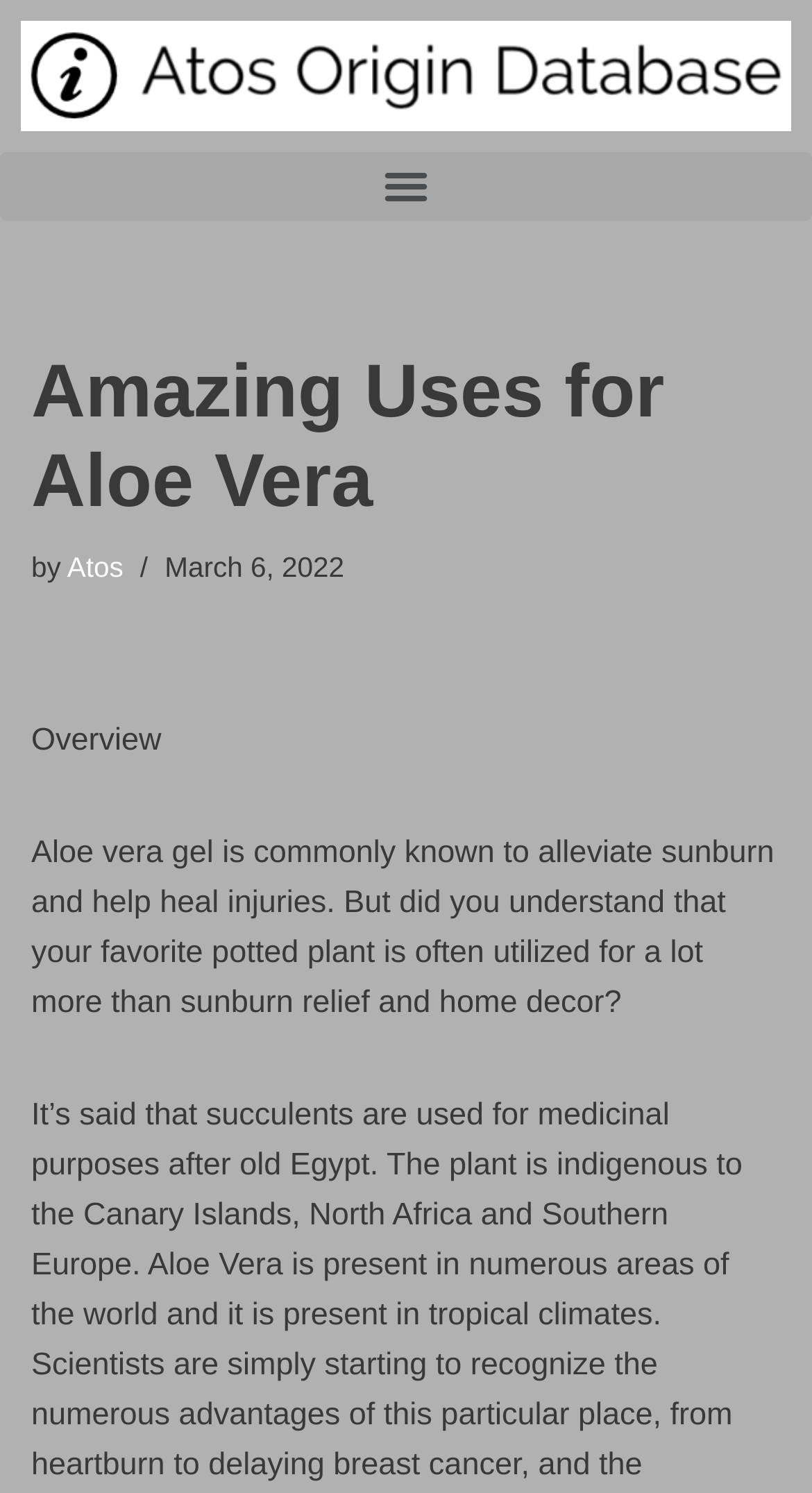Using the element description: "Skip to content", determine the bounding box coordinates for the specified UI element. The coordinates should be four float numbers between 0 and 1, [left, top, right, bottom].

[0.0, 0.045, 0.077, 0.073]